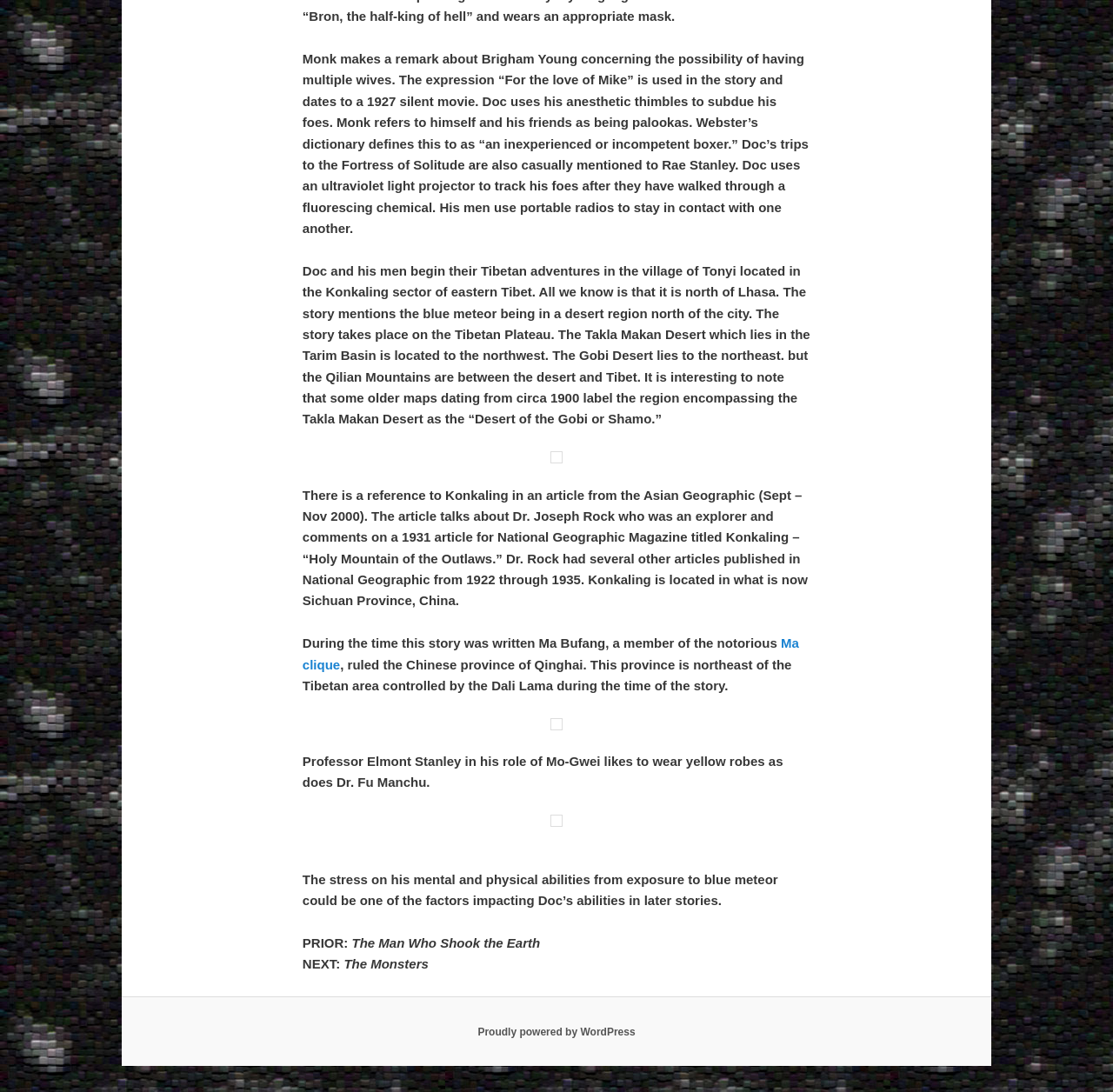Use a single word or phrase to answer the following:
What is the meaning of 'palookas'?

Inexperienced or incompetent boxer